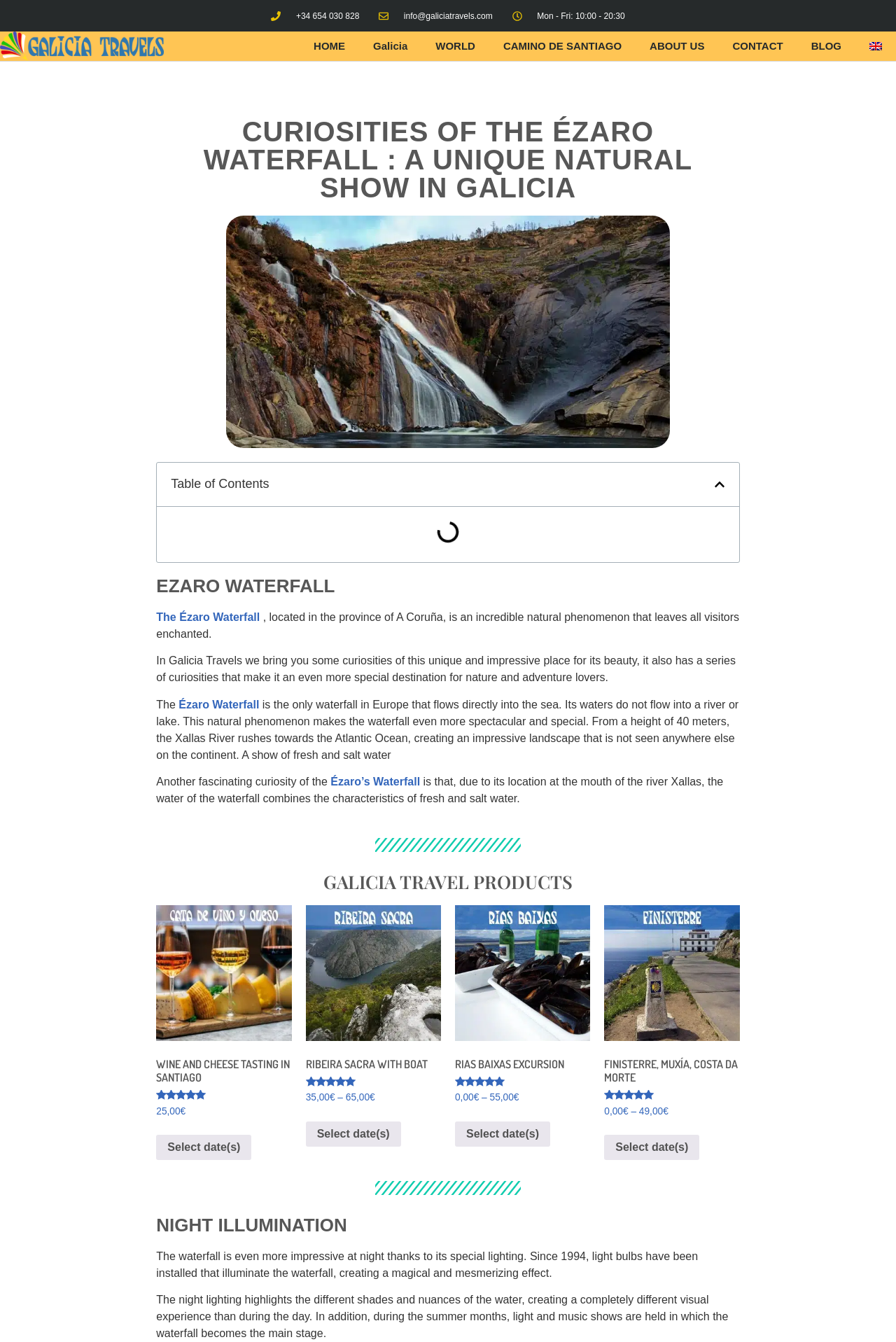Please determine the main heading text of this webpage.

CURIOSITIES OF THE ÉZARO WATERFALL : A UNIQUE NATURAL SHOW IN GALICIA